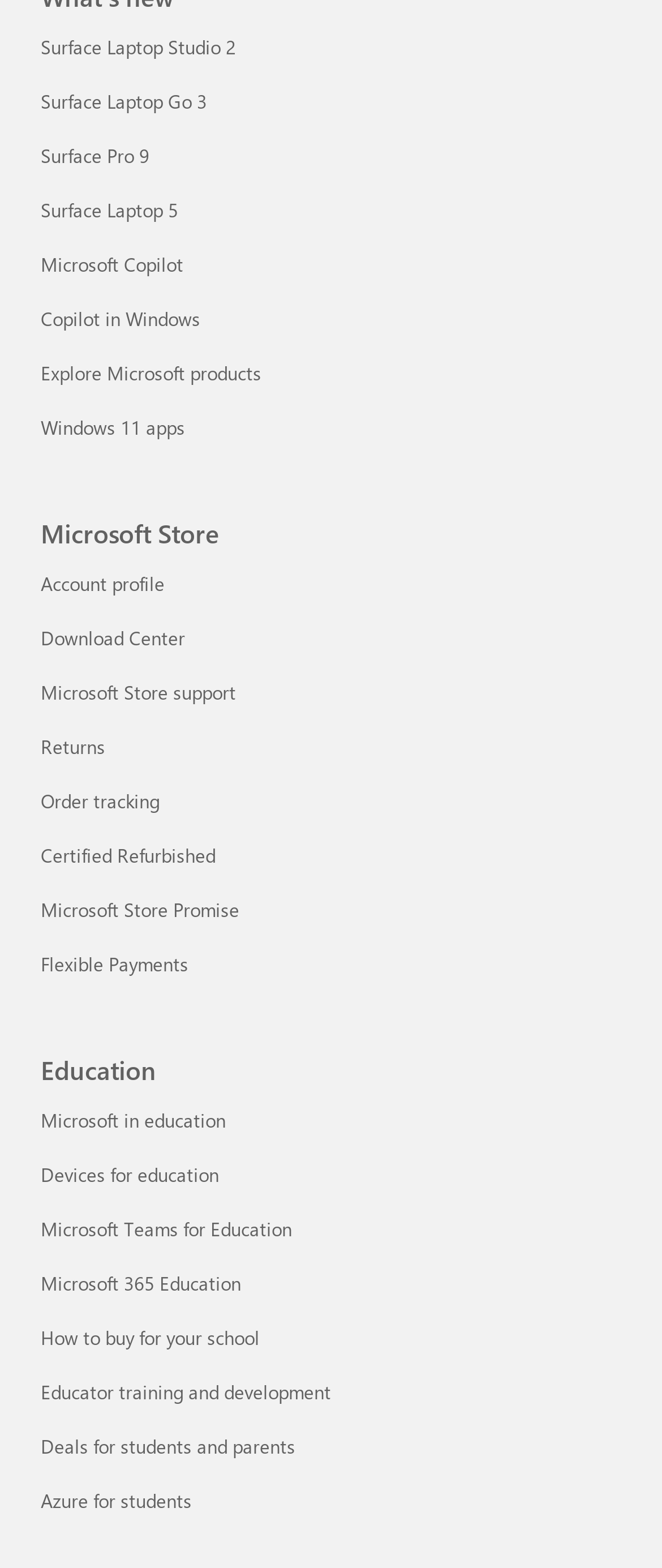Locate the bounding box coordinates of the element you need to click to accomplish the task described by this instruction: "Learn about Surface Laptop Studio 2".

[0.062, 0.022, 0.356, 0.038]